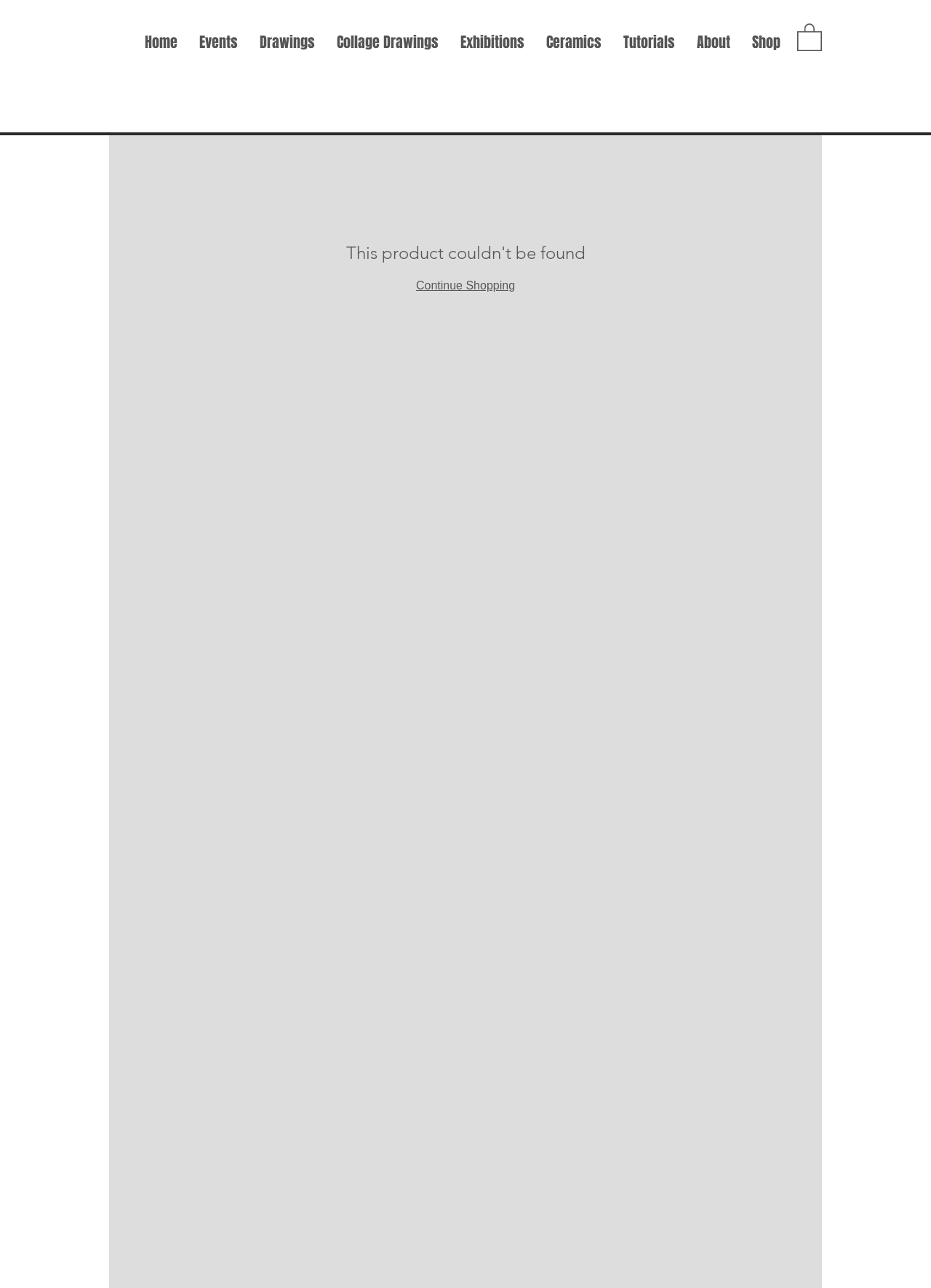Please identify the bounding box coordinates of the area that needs to be clicked to follow this instruction: "view drawings".

[0.267, 0.018, 0.35, 0.048]